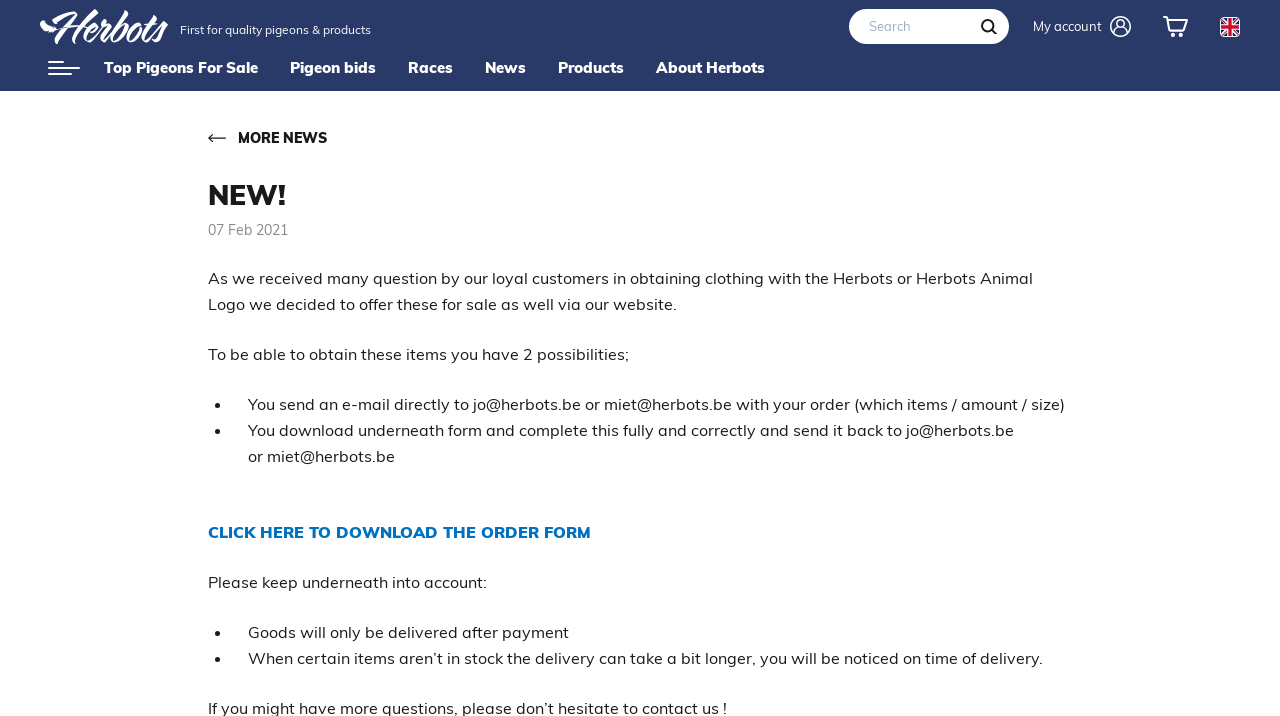Examine the image and give a thorough answer to the following question:
What is the purpose of the search textbox?

The search textbox is likely used to search for specific content on the webpage, such as pigeons, products, or news, allowing users to quickly find what they are looking for.